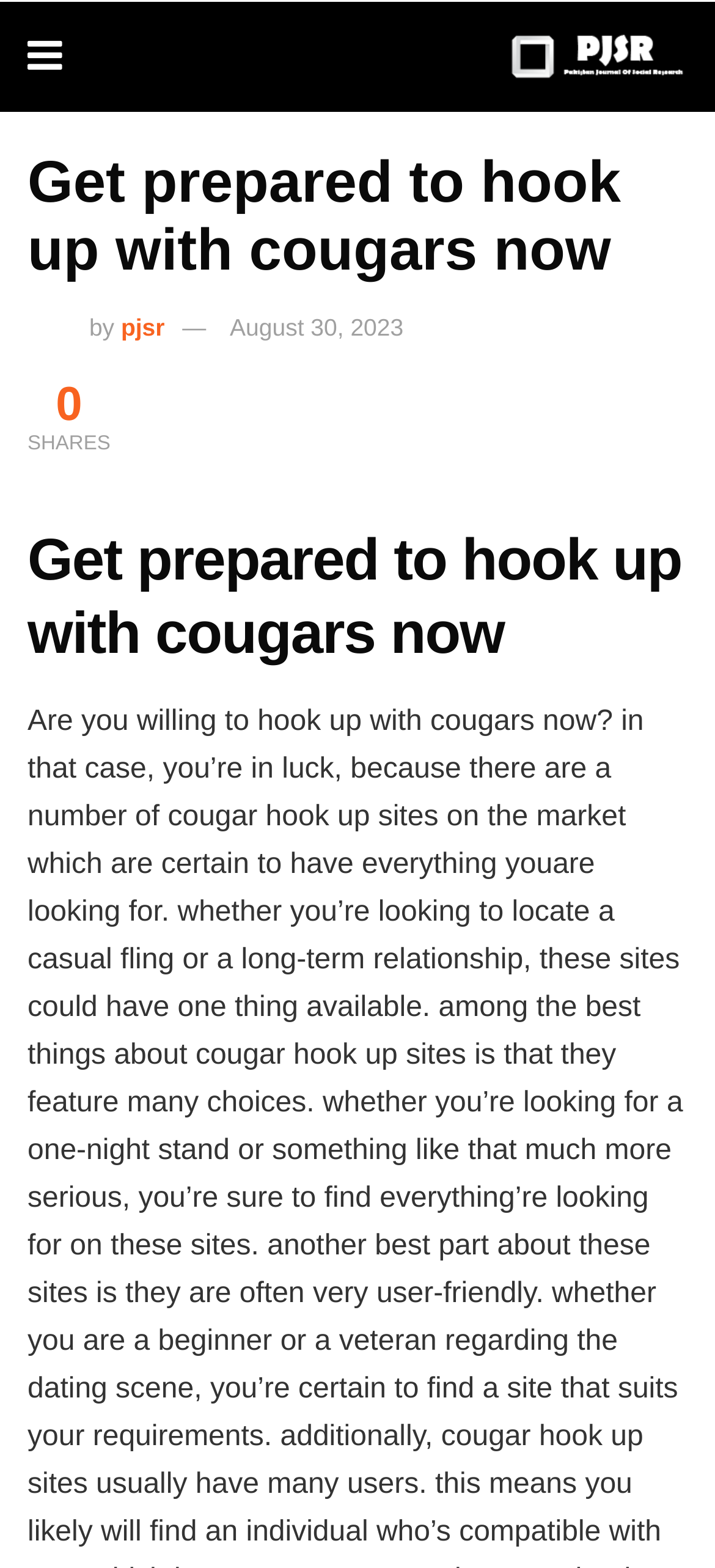Please use the details from the image to answer the following question comprehensively:
What is the date mentioned on the webpage?

I found the answer by looking at the link element with the text 'August 30, 2023'. This date is likely to be relevant to the content of the webpage.